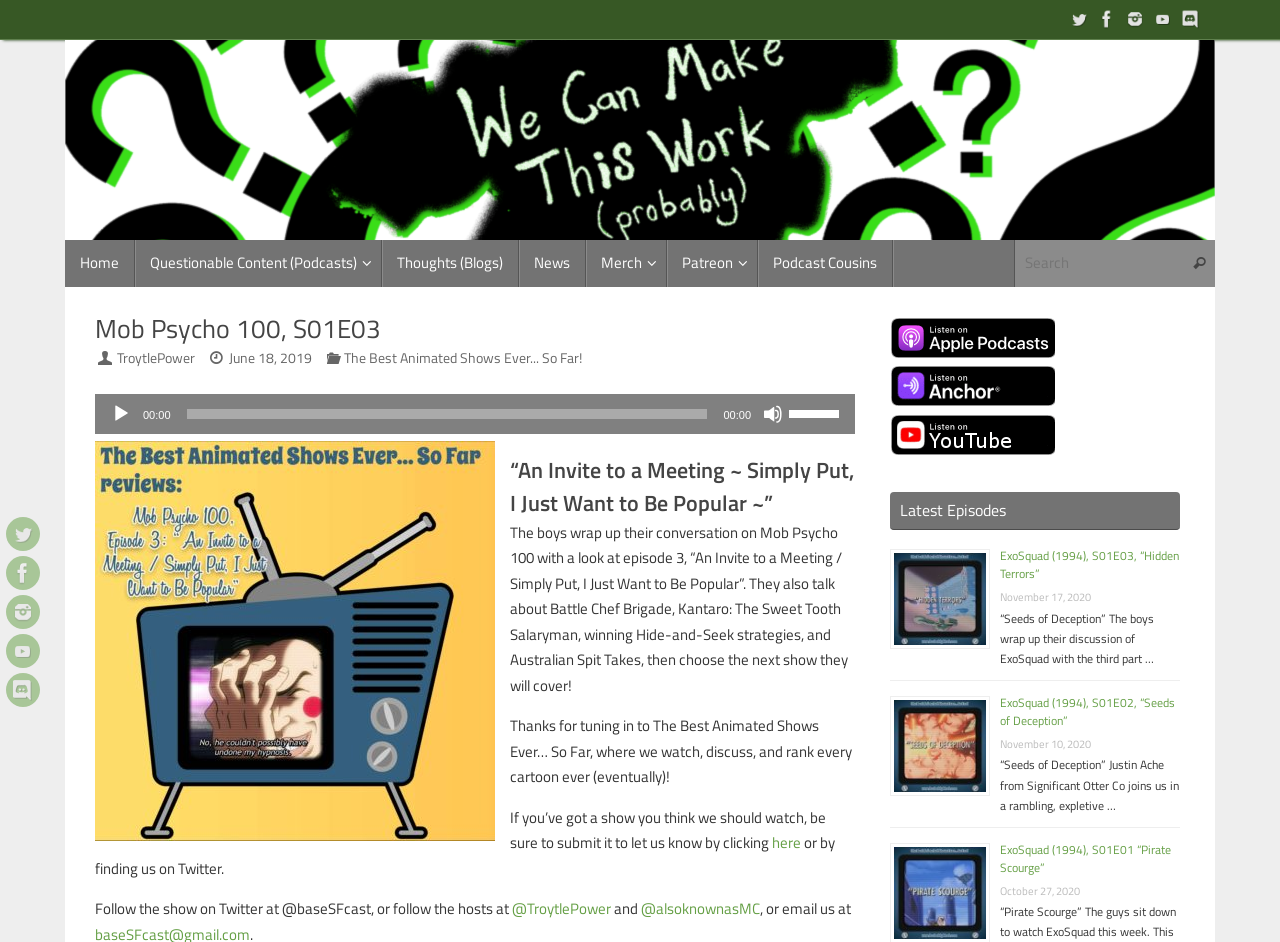Provide the bounding box coordinates for the area that should be clicked to complete the instruction: "Play the audio".

[0.087, 0.429, 0.102, 0.45]